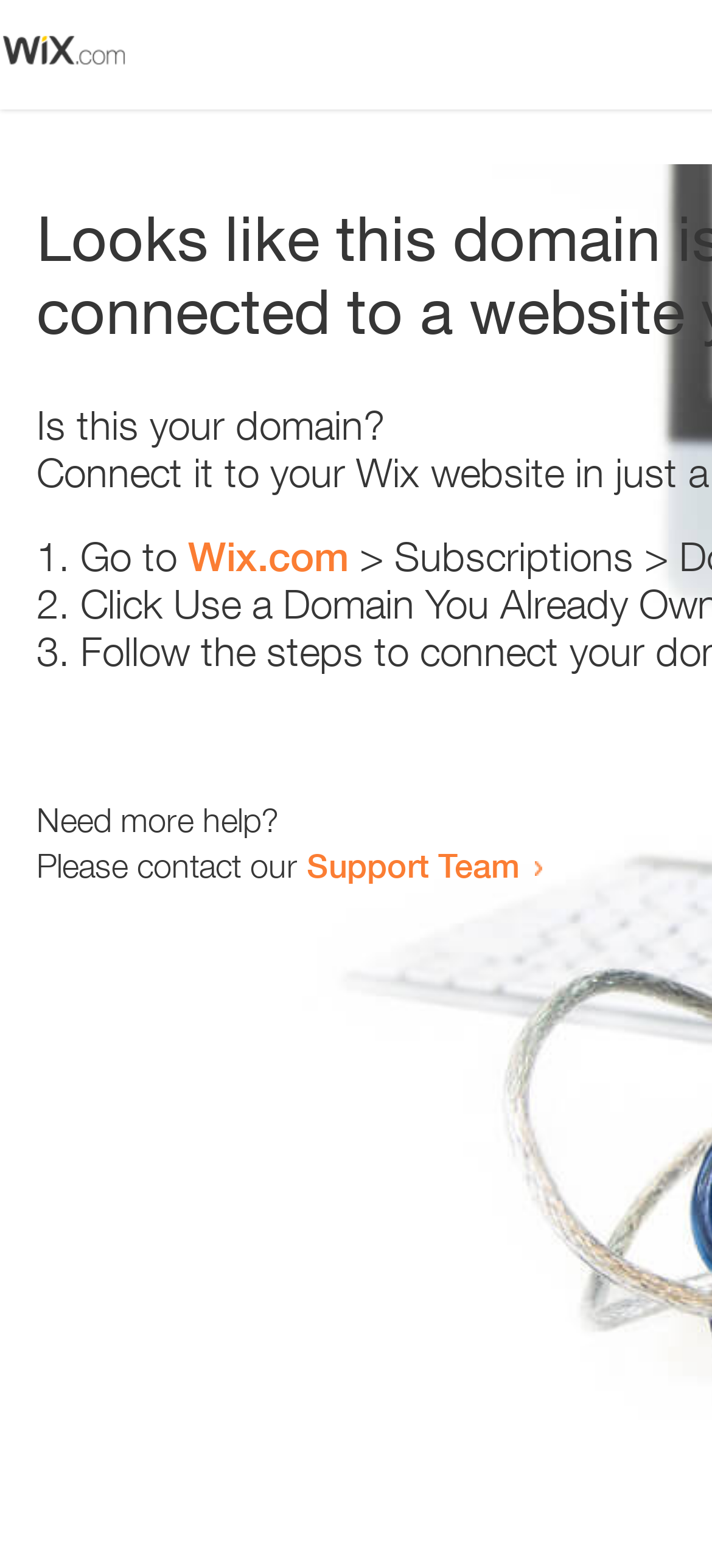What is the domain being referred to?
Examine the image and provide an in-depth answer to the question.

The question is asking about the domain being referred to in the text 'Is this your domain?'. The answer is 'this domain' because the text is asking if the current domain is the one being referred to.